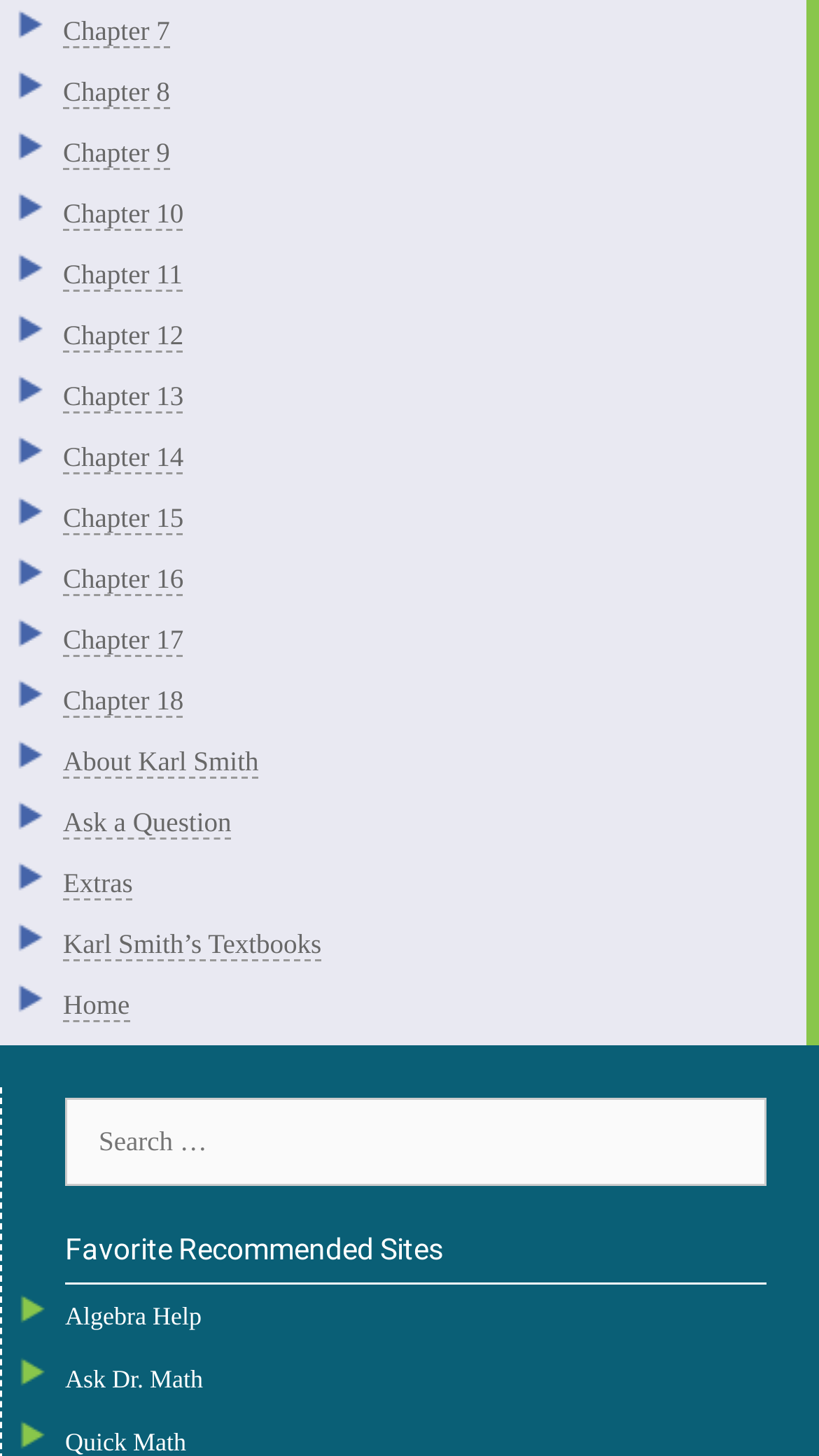Please identify the bounding box coordinates of the element's region that should be clicked to execute the following instruction: "Search for something". The bounding box coordinates must be four float numbers between 0 and 1, i.e., [left, top, right, bottom].

[0.079, 0.754, 0.936, 0.814]